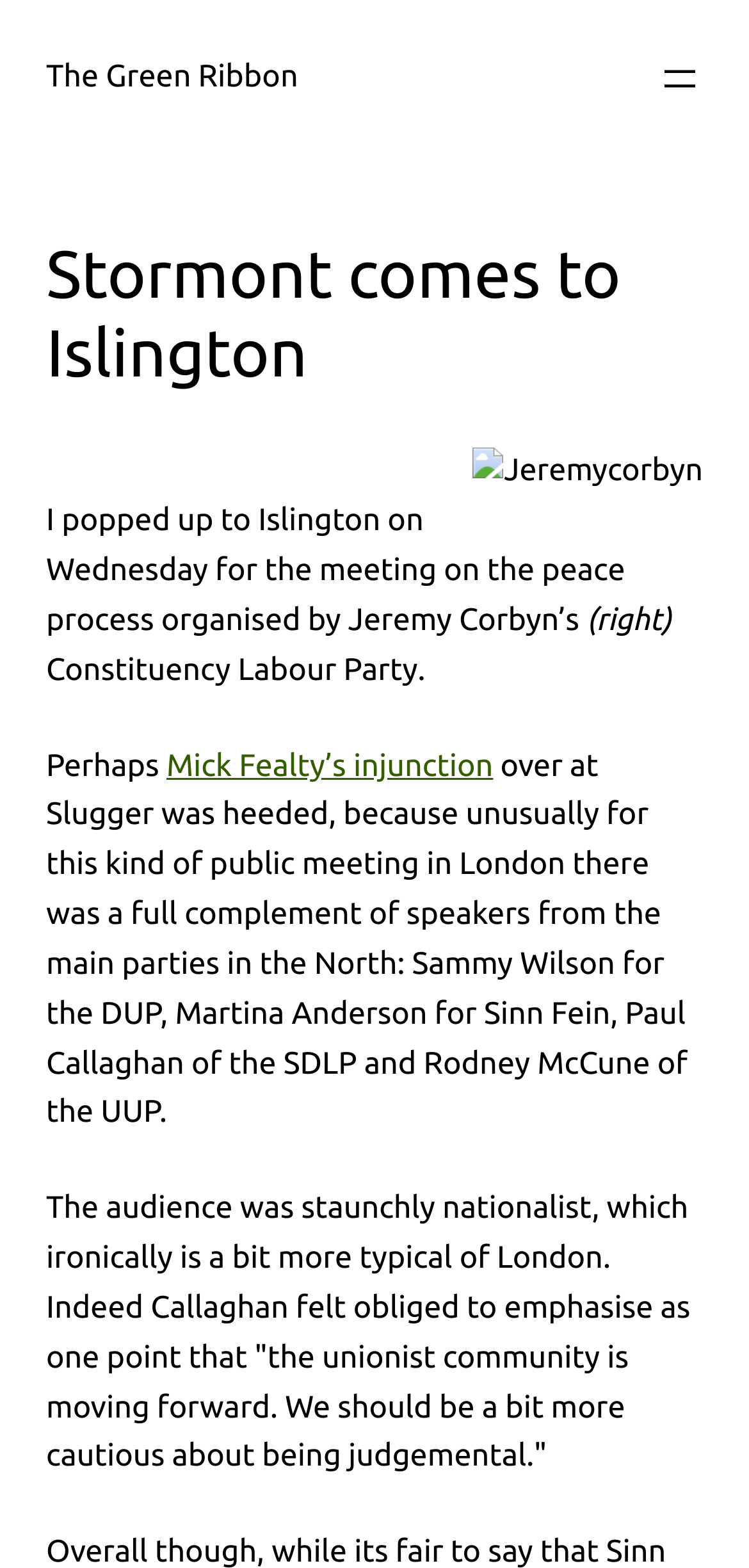What is the name of the person in the image?
Provide a one-word or short-phrase answer based on the image.

Jeremy Corbyn